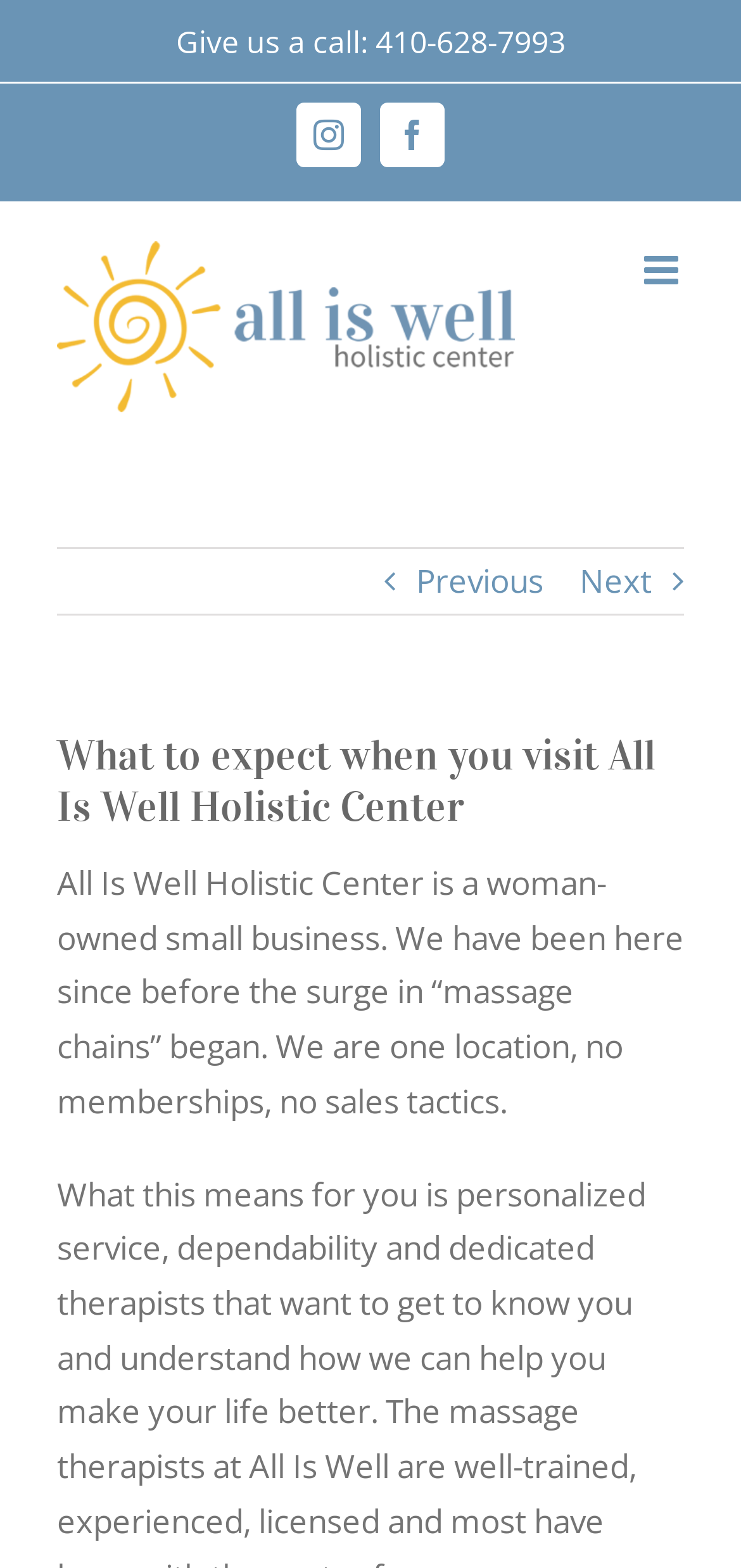Please find and provide the title of the webpage.

What to expect when you visit All Is Well Holistic Center